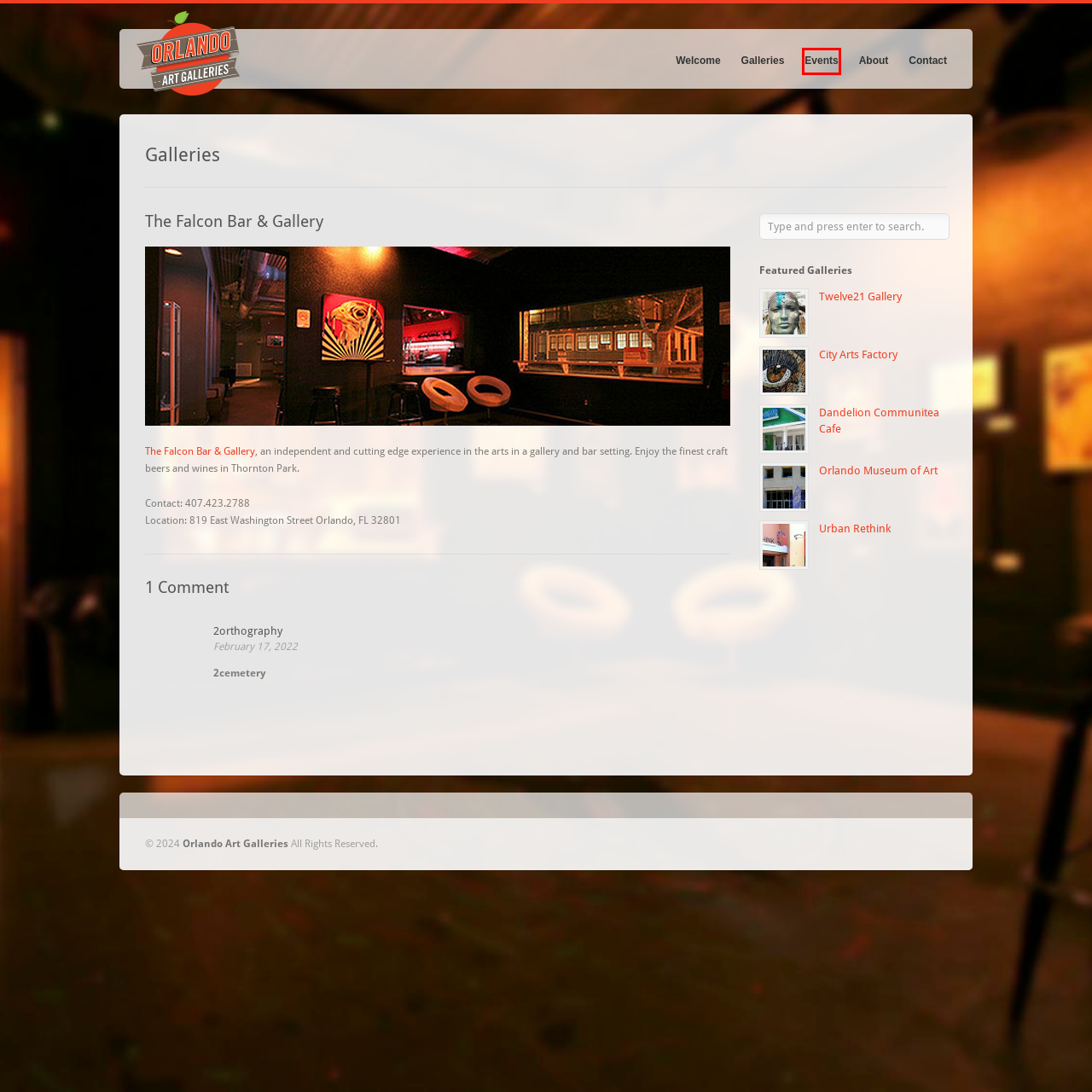Review the screenshot of a webpage which includes a red bounding box around an element. Select the description that best fits the new webpage once the element in the bounding box is clicked. Here are the candidates:
A. Orlando Art Galleries Dandelion Communitea Cafe - Orlando Art Galleries
B. Orlando Art Galleries Events - Orlando Art Galleries
C. Orlando Art Galleries City Arts Factory - Orlando Art Galleries
D. Orlando Art Galleries Contact - Orlando Art Galleries
E. Orlando Art Galleries Orlando Art Galleries
F. Orlando Art Galleries Twelve21 Gallery - Orlando Art Galleries
G. Orlando Art Galleries About - Orlando Art Galleries
H. Orlando Art Galleries Orlando Museum of Art - Orlando Art Galleries

B